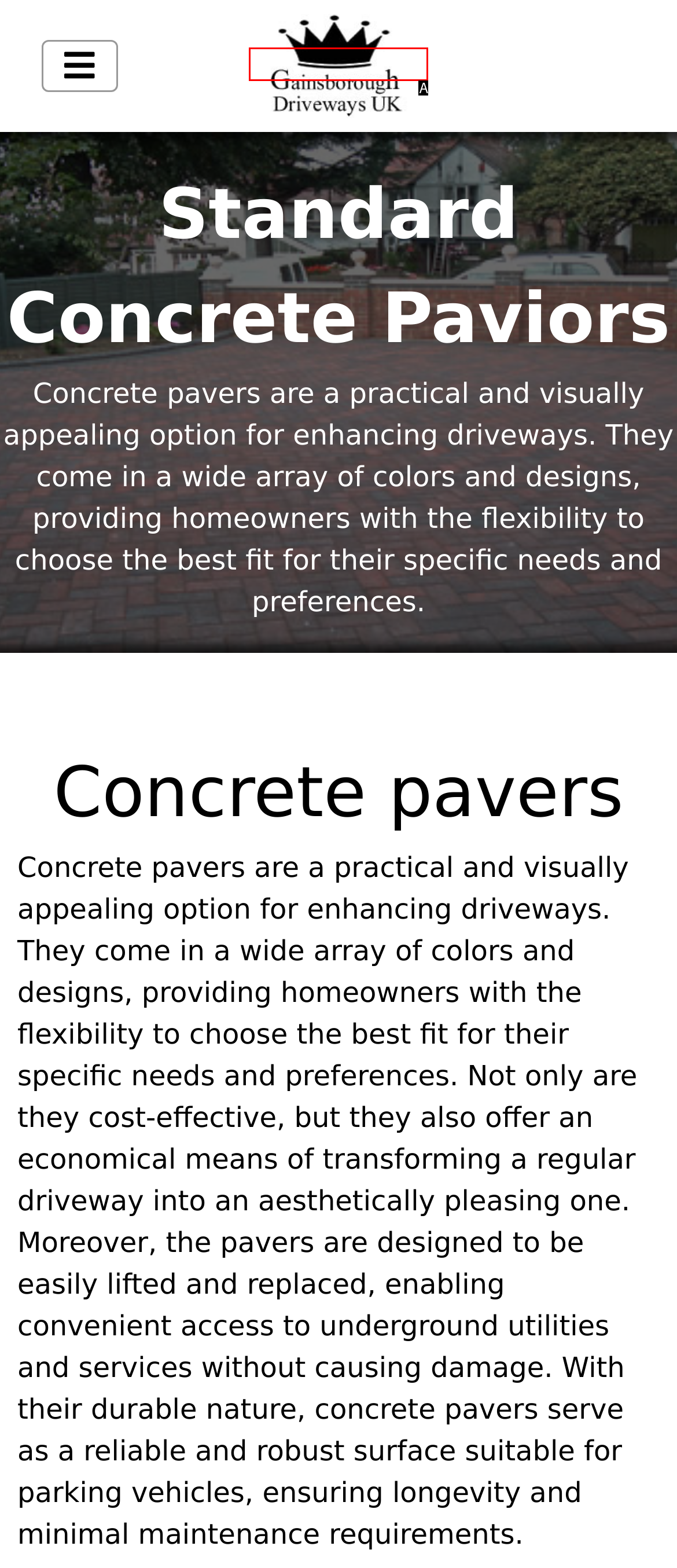Which lettered UI element aligns with this description: alt="FmEnt"
Provide your answer using the letter from the available choices.

A